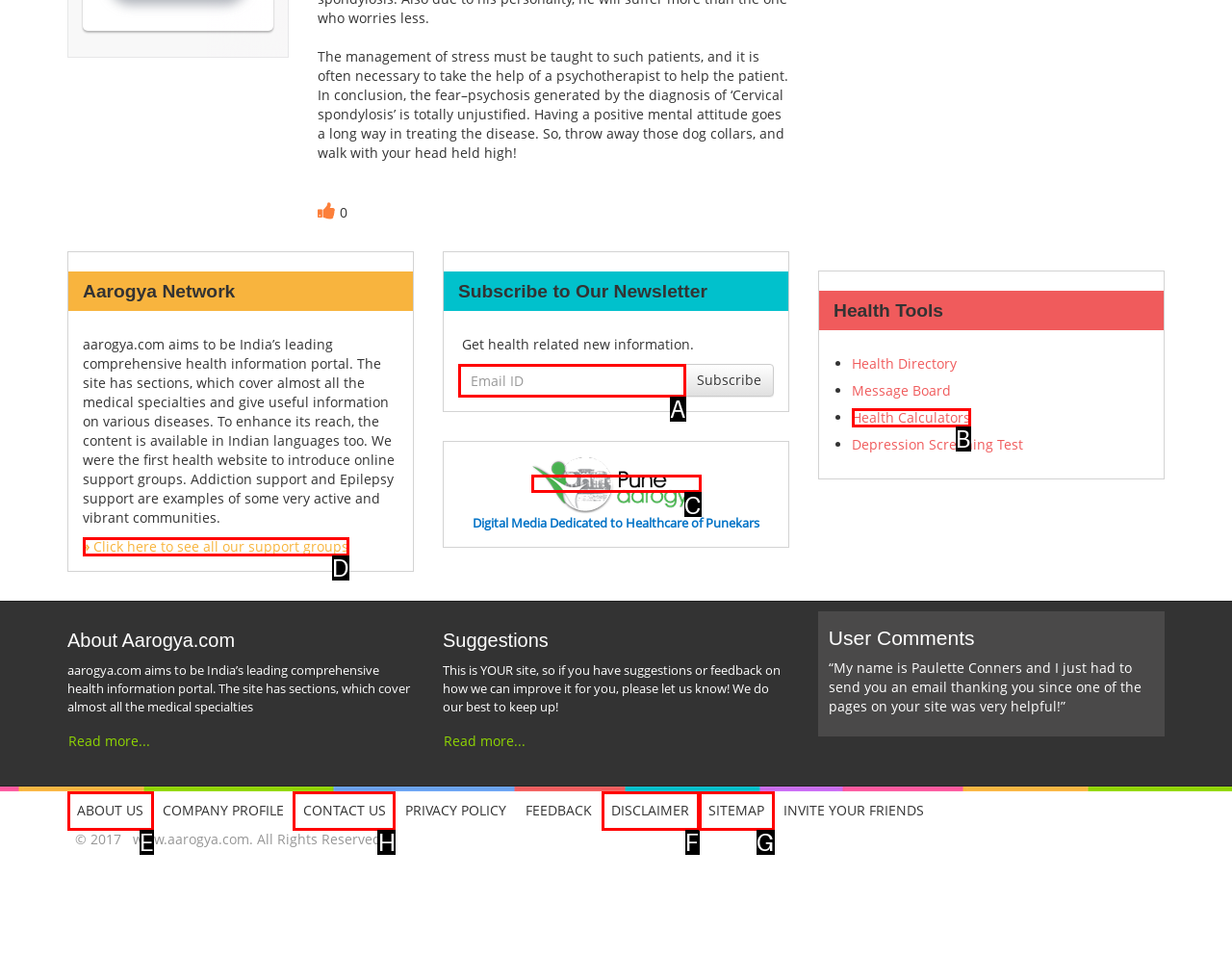Find the option you need to click to complete the following instruction: Contact us
Answer with the corresponding letter from the choices given directly.

H